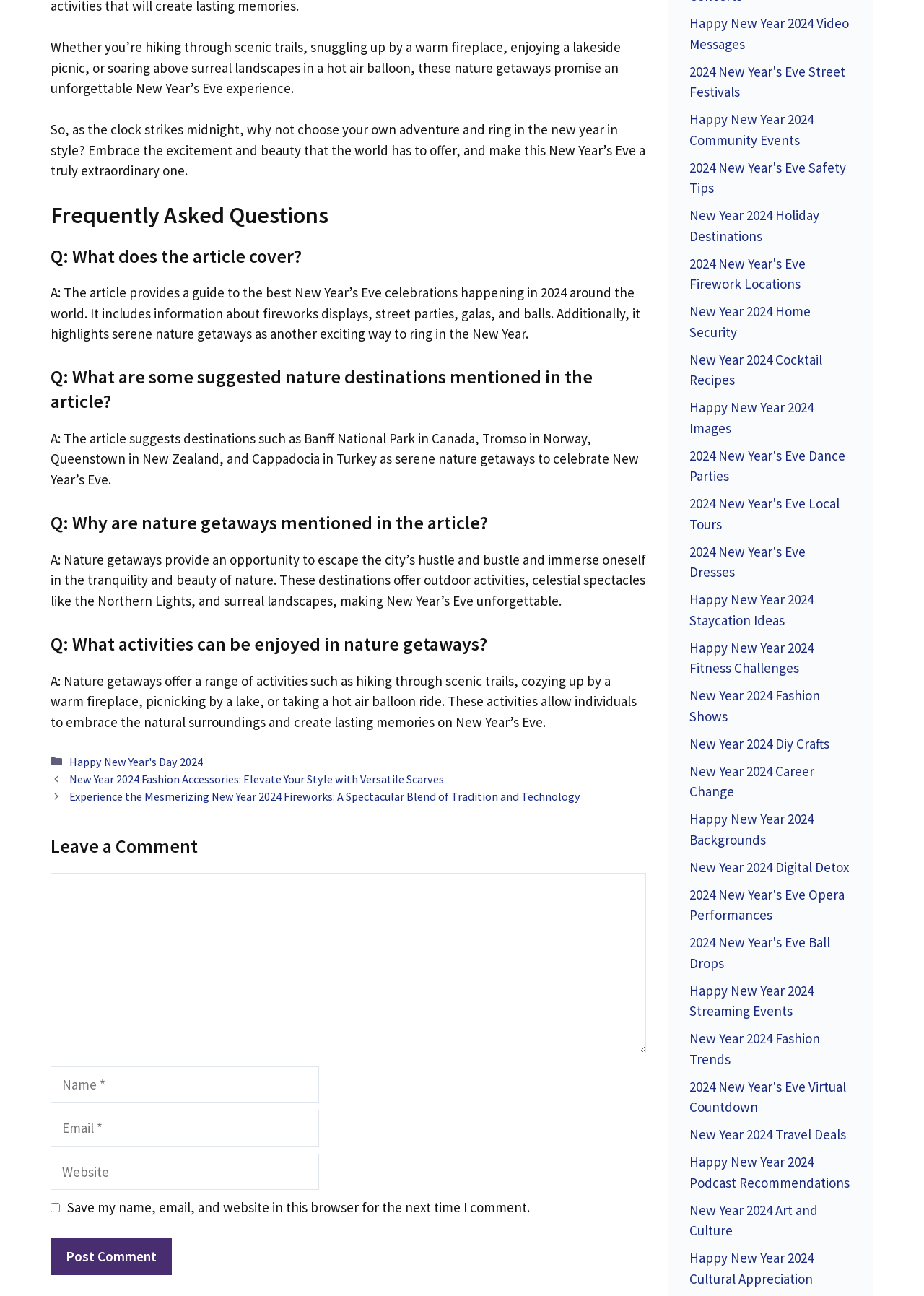Can you specify the bounding box coordinates of the area that needs to be clicked to fulfill the following instruction: "Click on the '2024 New Year's Eve Street Festivals' link"?

[0.746, 0.048, 0.915, 0.078]